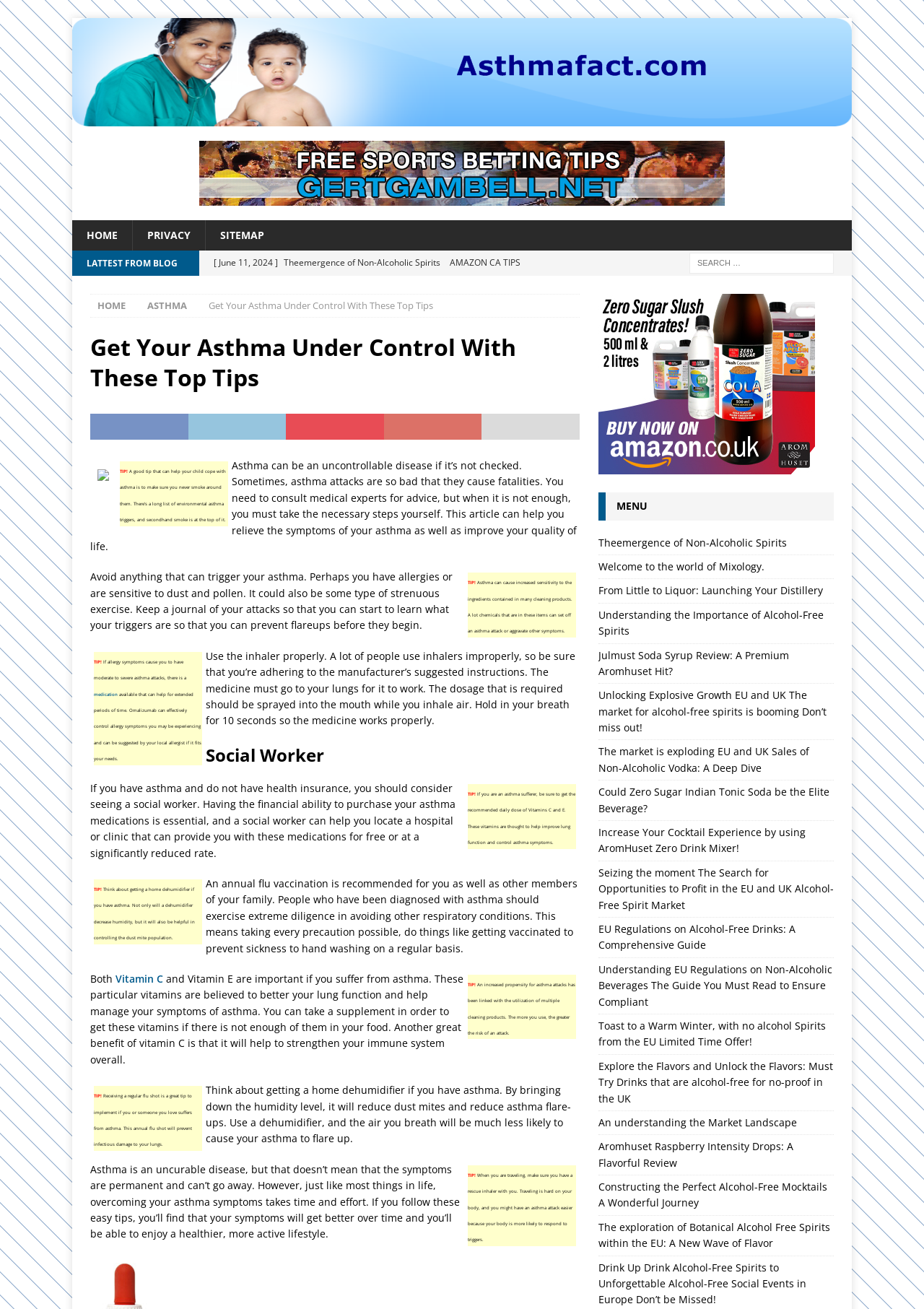Using the details from the image, please elaborate on the following question: What is the main topic of this webpage?

Based on the webpage content, I can see that the webpage is discussing various tips and advice related to asthma, its symptoms, and how to manage it. The webpage has multiple sections and paragraphs that provide information on asthma, which leads me to conclude that the main topic of this webpage is asthma.